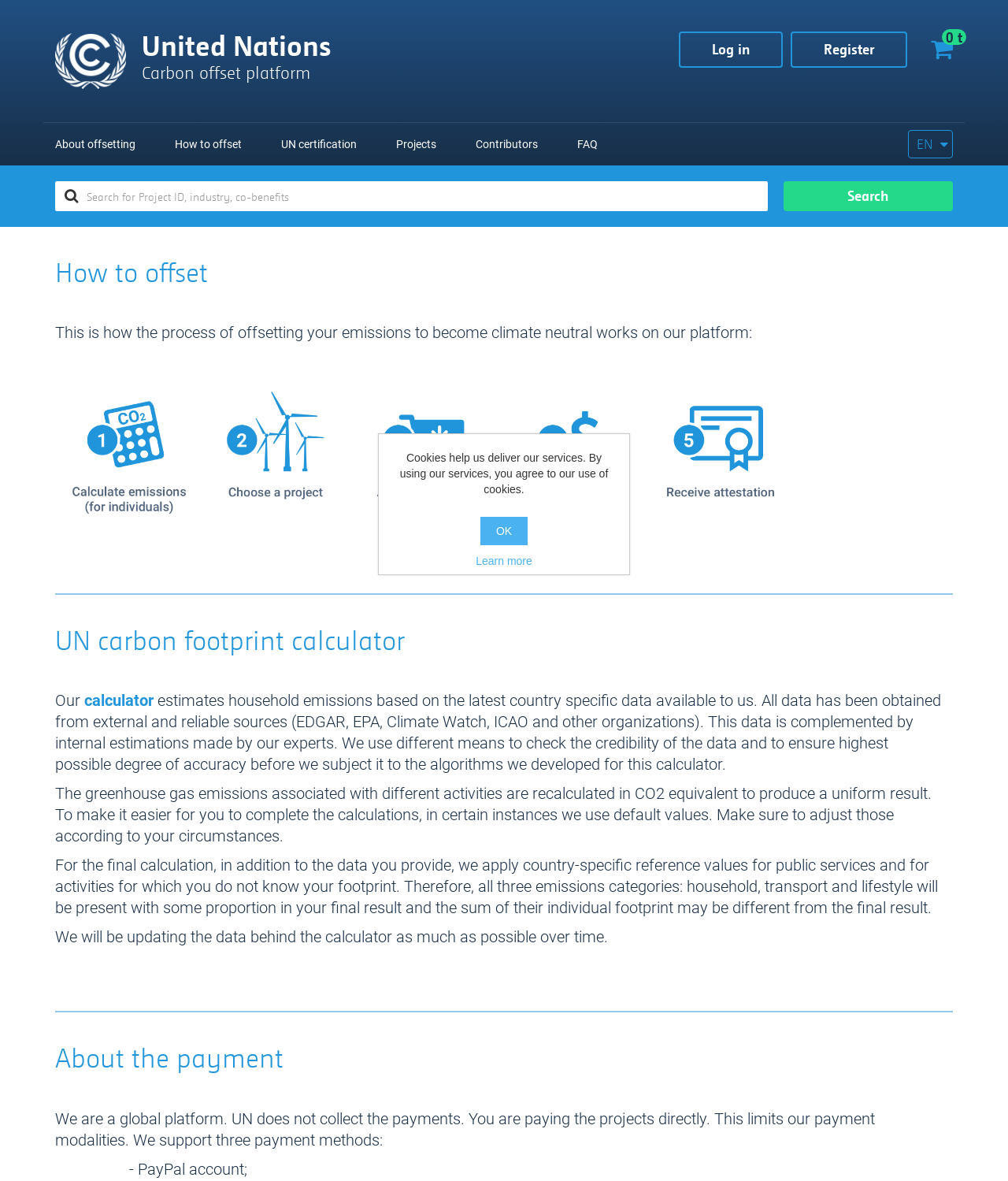Provide an in-depth caption for the elements present on the webpage.

The webpage is a United Nations online platform for voluntary cancellation of certified emission reductions. At the top left, there is a logo image and a heading that reads "United Nations Carbon offset platform". Below the logo, there are three links: "Log in", "Register", and "Your Cart 0 t". 

On the top right, there is a language selection button labeled "EN". Below it, there is a search box with a search button. 

The main content of the webpage is divided into several sections. The first section has a heading "How to offset" and a paragraph of text explaining the process of offsetting emissions on the platform. Below the text, there are five images that illustrate the process. 

The next section has a heading "UN carbon footprint calculator" and a paragraph of text explaining how the calculator estimates household emissions. The text is followed by three more paragraphs that provide additional information about the calculator. 

The final section has a heading "About the payment" and a paragraph of text explaining how payments are made directly to the projects. Below the text, there are three payment methods listed. 

At the bottom of the webpage, there is a notification about cookies, with an "OK" button and a "Learn more" link.